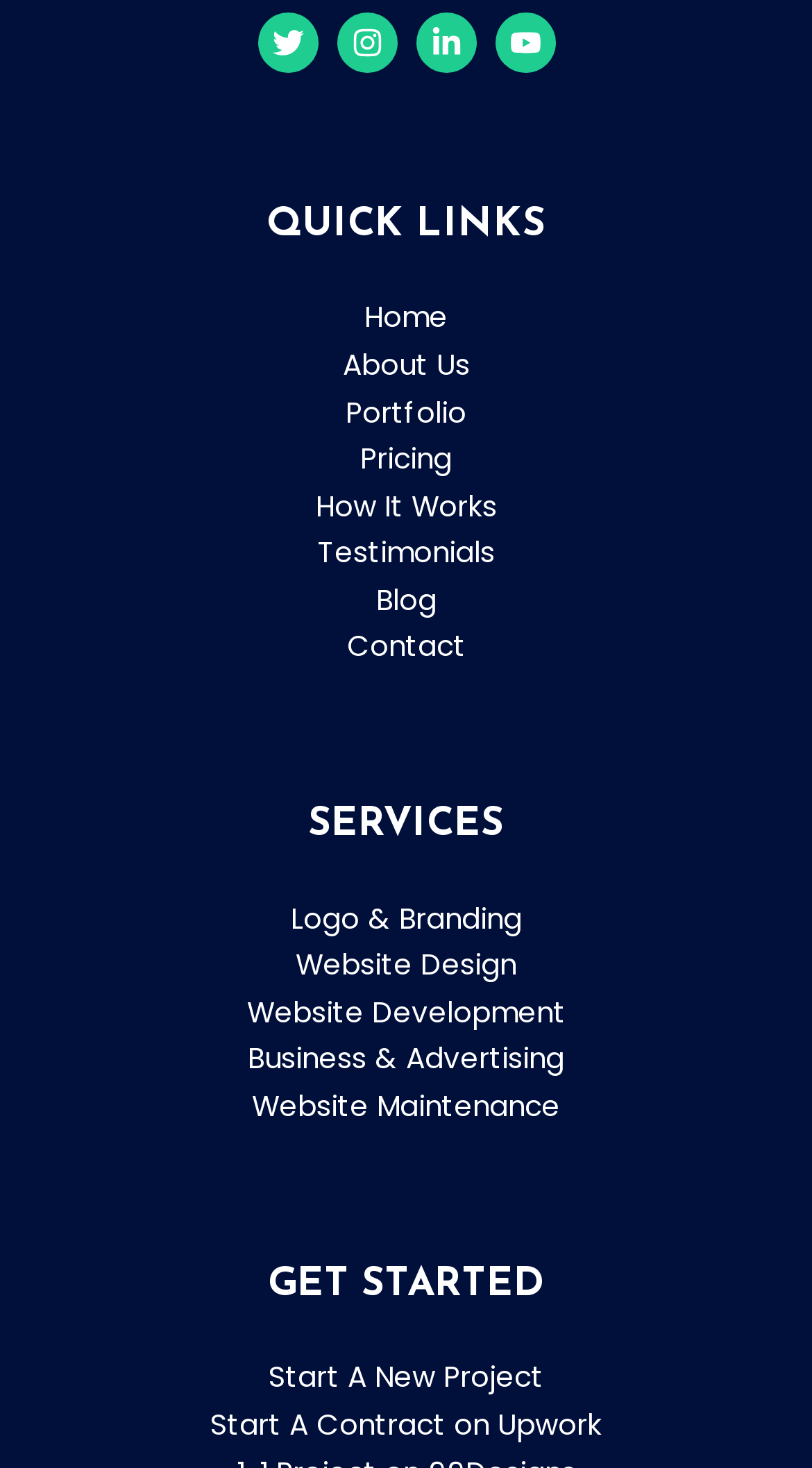Using the element description: "Start A Contract on Upwork", determine the bounding box coordinates. The coordinates should be in the format [left, top, right, bottom], with values between 0 and 1.

[0.259, 0.958, 0.741, 0.984]